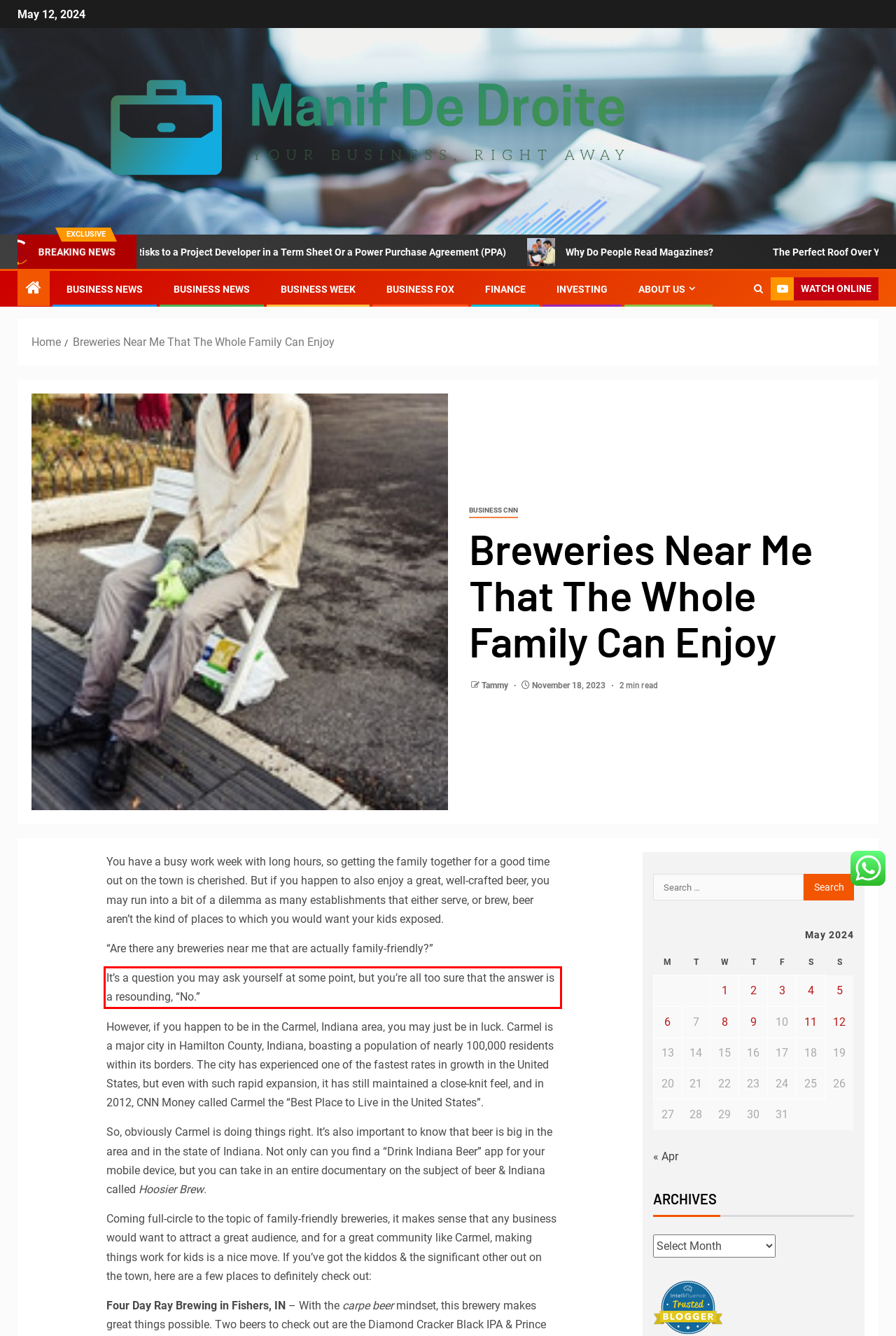Please recognize and transcribe the text located inside the red bounding box in the webpage image.

It’s a question you may ask yourself at some point, but you’re all too sure that the answer is a resounding, “No.”